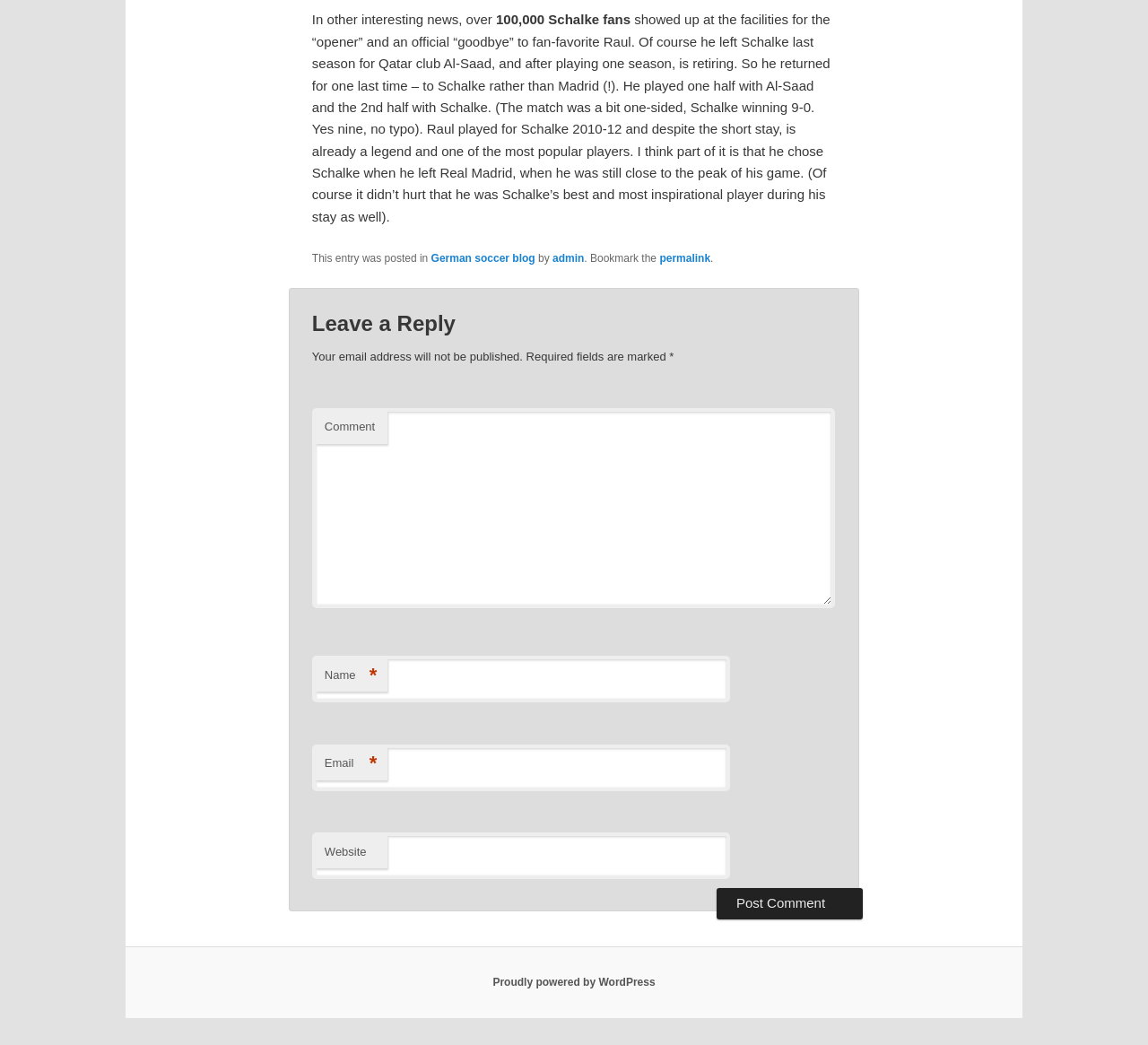What is the score of the match mentioned?
Refer to the image and provide a one-word or short phrase answer.

9-0